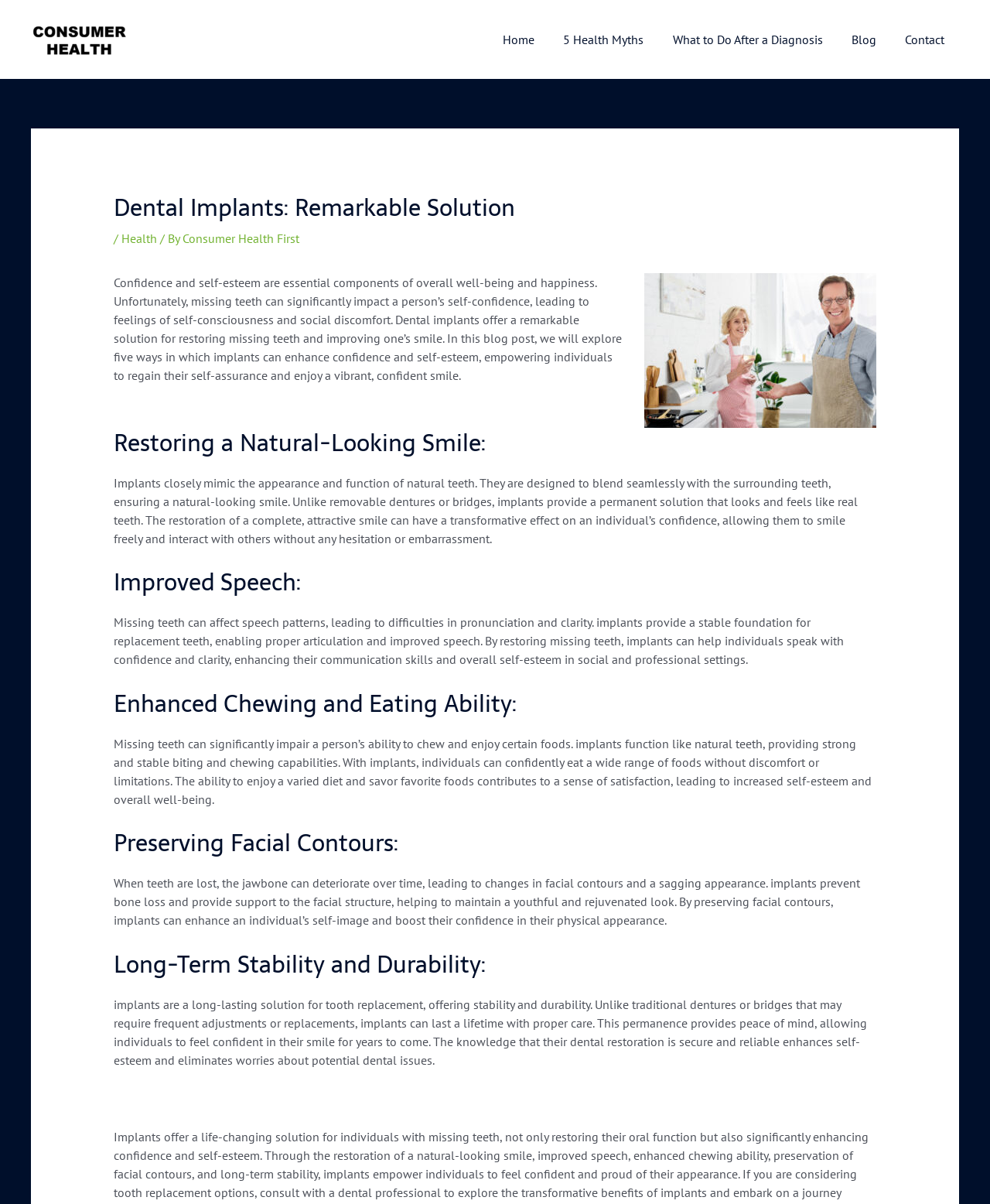What is the benefit of dental implants in terms of eating? Based on the screenshot, please respond with a single word or phrase.

Confident eating